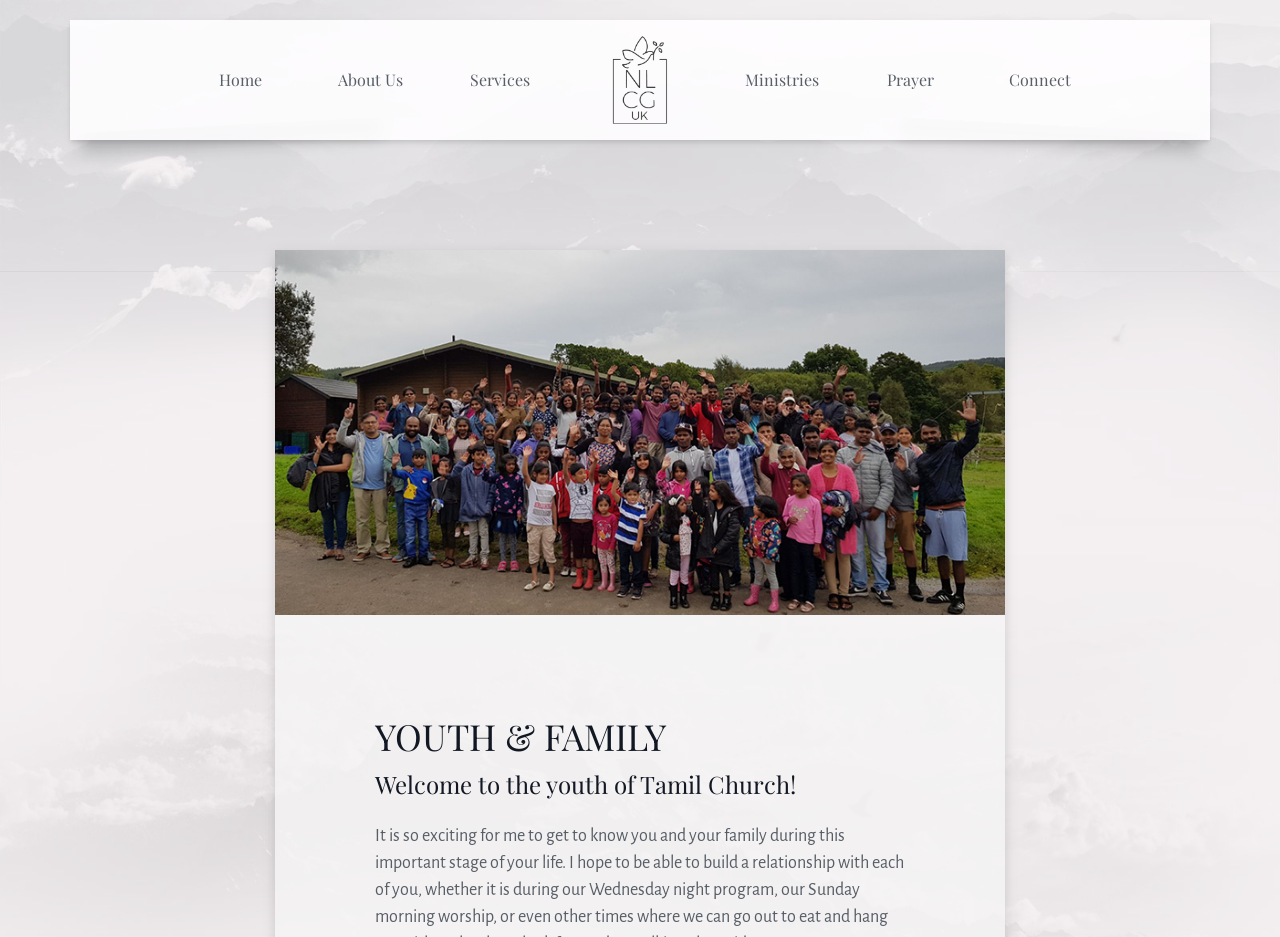Can you find the bounding box coordinates for the element that needs to be clicked to execute this instruction: "check Prayer page"? The coordinates should be given as four float numbers between 0 and 1, i.e., [left, top, right, bottom].

[0.66, 0.021, 0.762, 0.149]